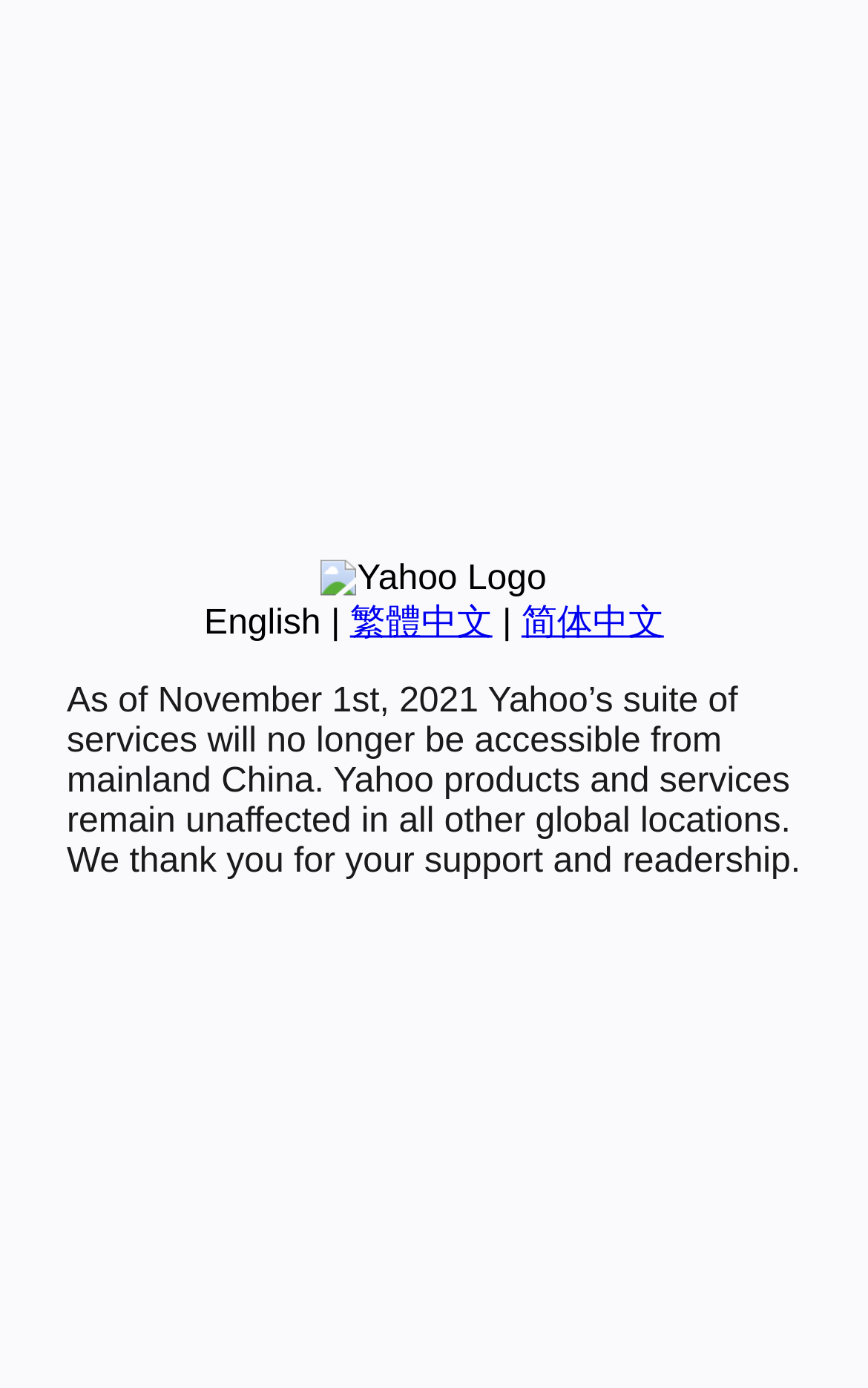Locate the bounding box coordinates of the UI element described by: "简体中文". The bounding box coordinates should consist of four float numbers between 0 and 1, i.e., [left, top, right, bottom].

[0.601, 0.435, 0.765, 0.463]